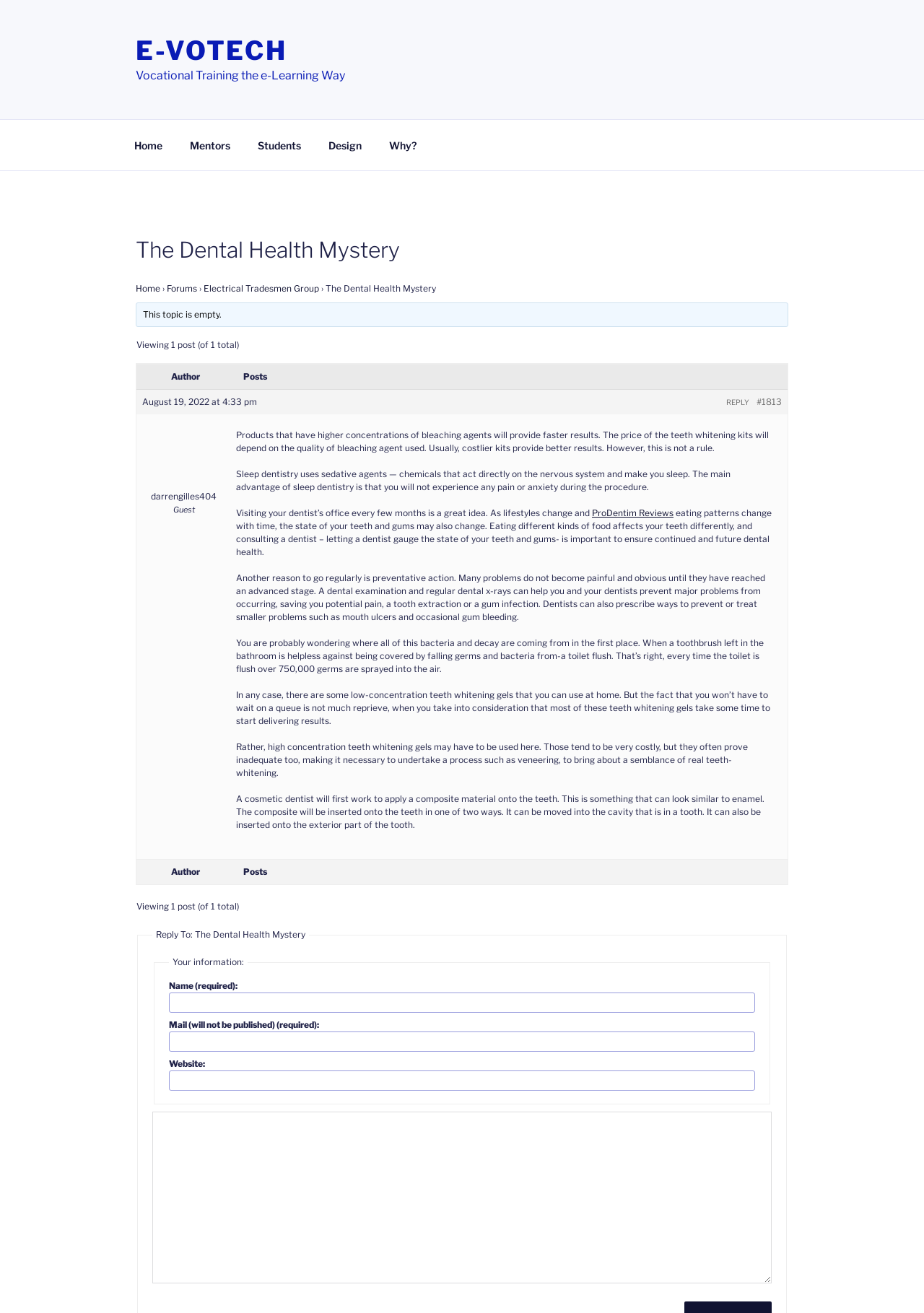Identify the bounding box of the UI component described as: "Forums".

[0.18, 0.215, 0.213, 0.223]